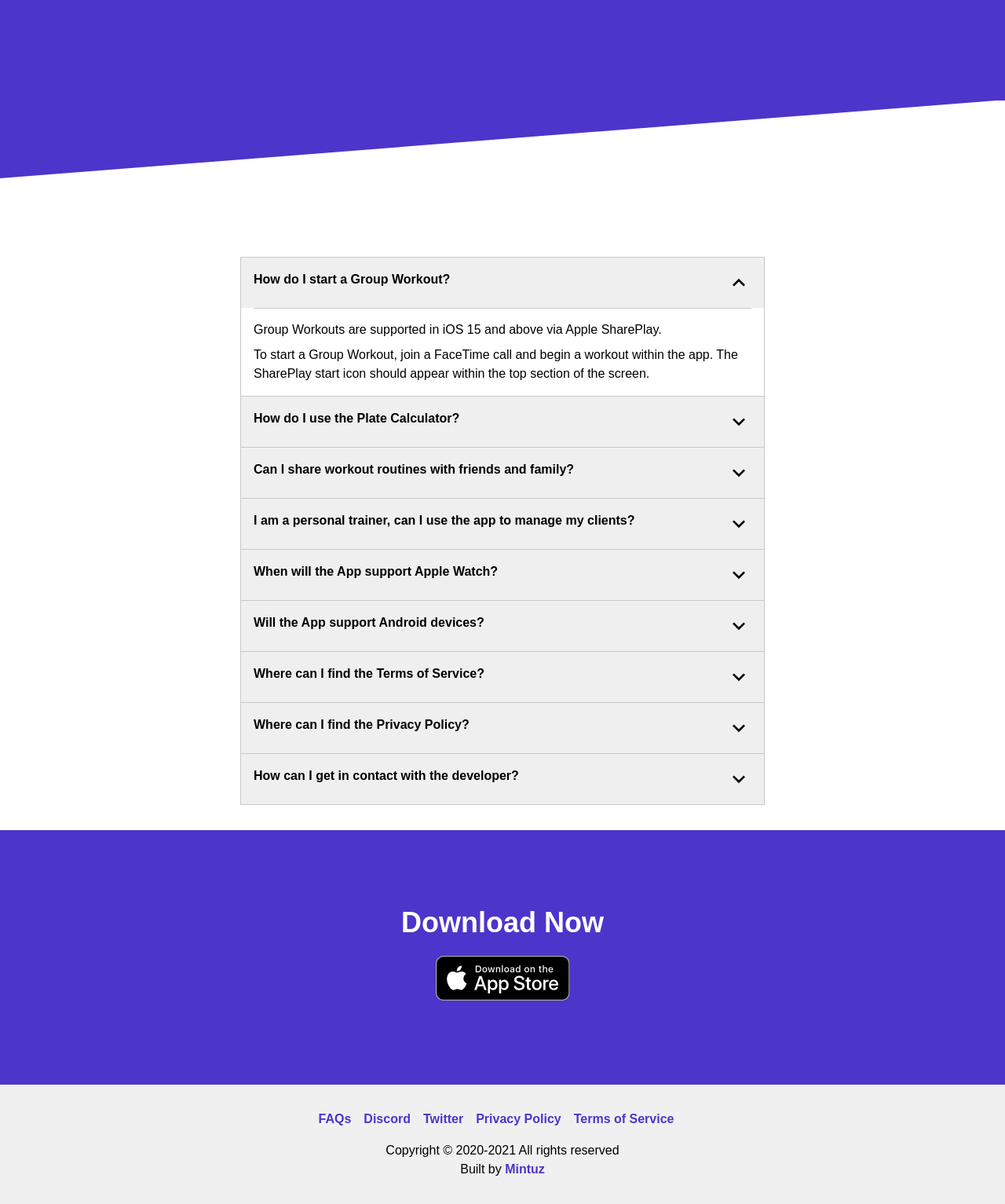Extract the bounding box coordinates of the UI element described by: "Privacy Policy". The coordinates should include four float numbers ranging from 0 to 1, e.g., [left, top, right, bottom].

[0.474, 0.922, 0.558, 0.937]